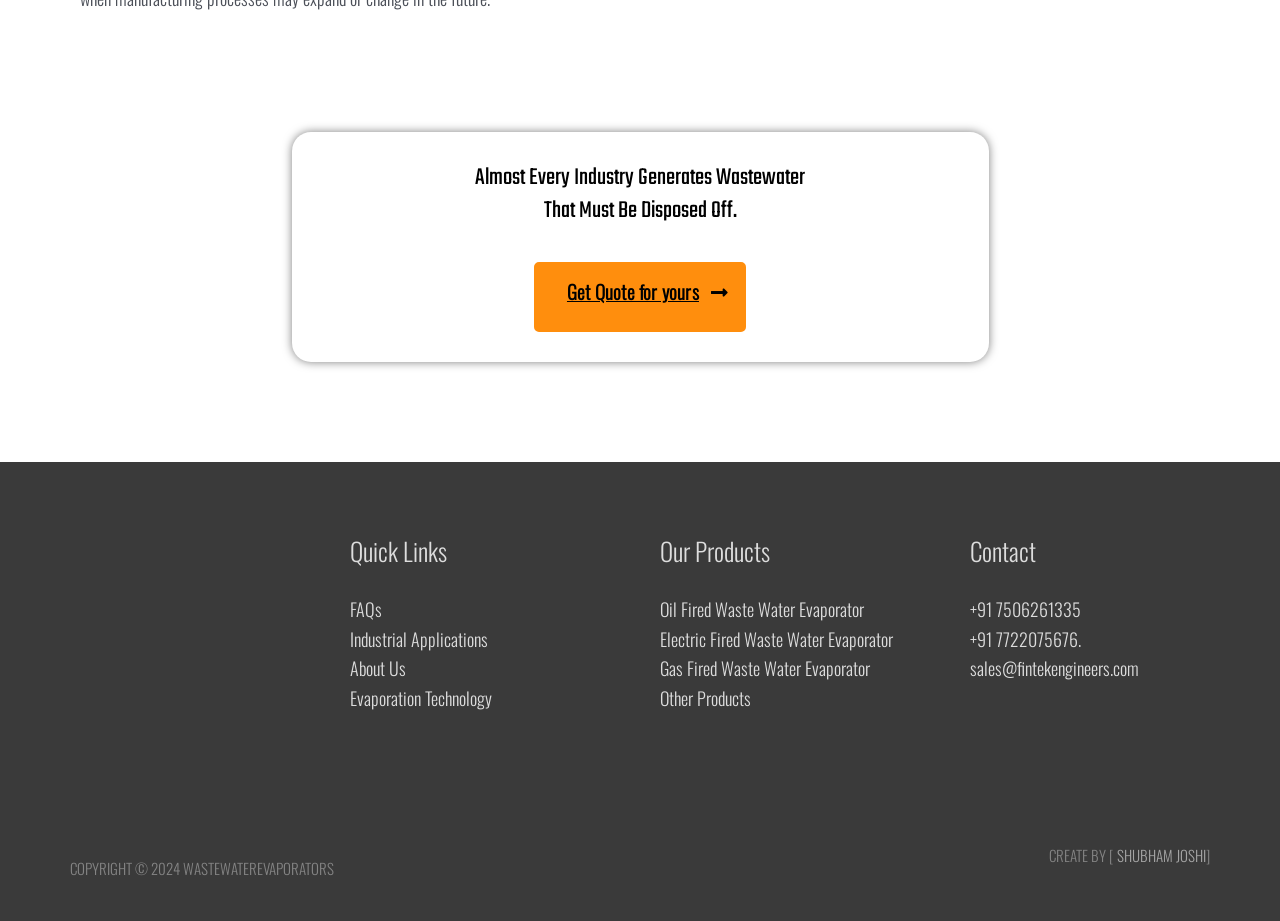Find the bounding box coordinates of the element's region that should be clicked in order to follow the given instruction: "Contact via phone number +91 7506261335". The coordinates should consist of four float numbers between 0 and 1, i.e., [left, top, right, bottom].

[0.758, 0.647, 0.845, 0.675]